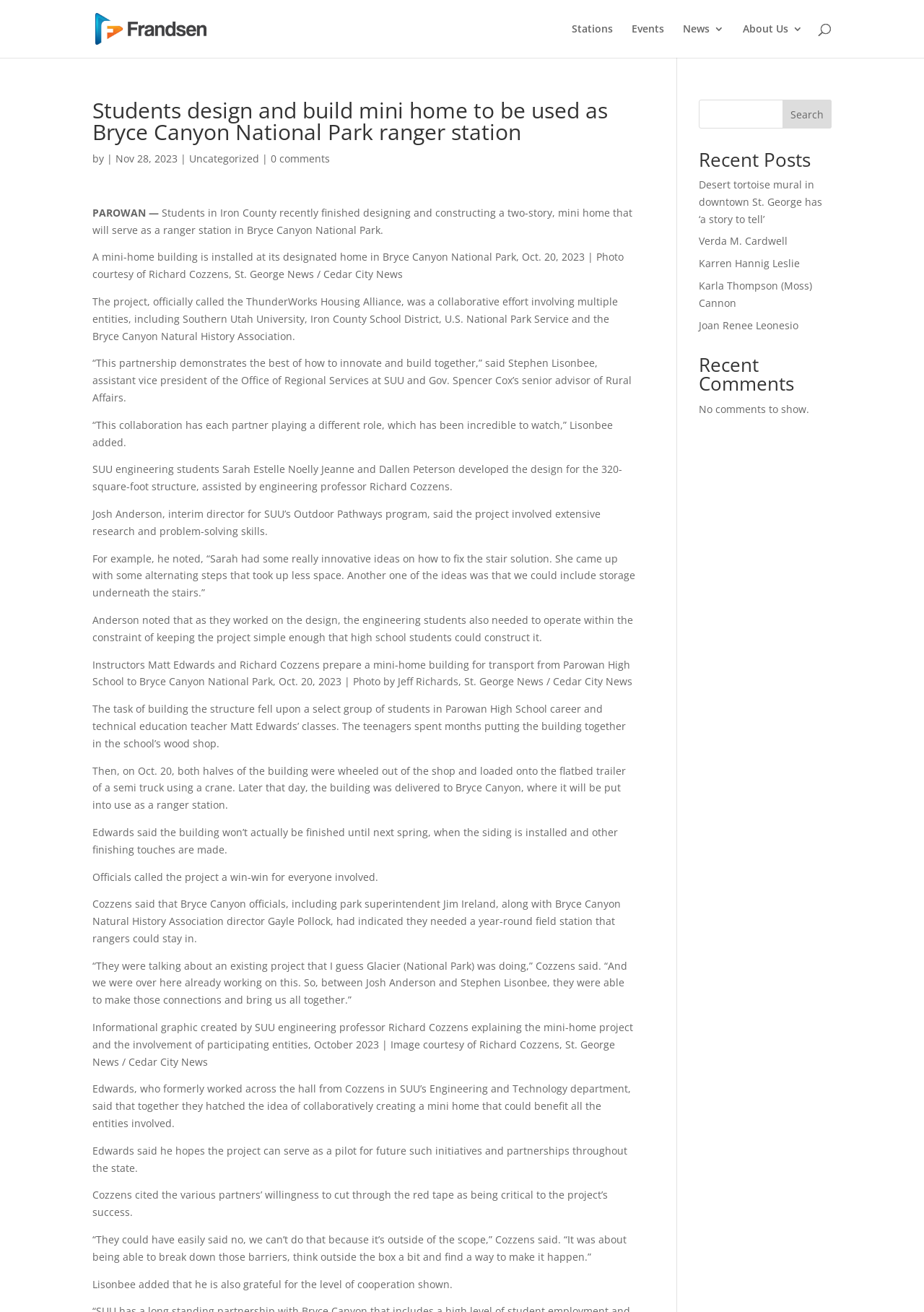Locate the bounding box of the UI element with the following description: "About Us".

[0.804, 0.018, 0.869, 0.044]